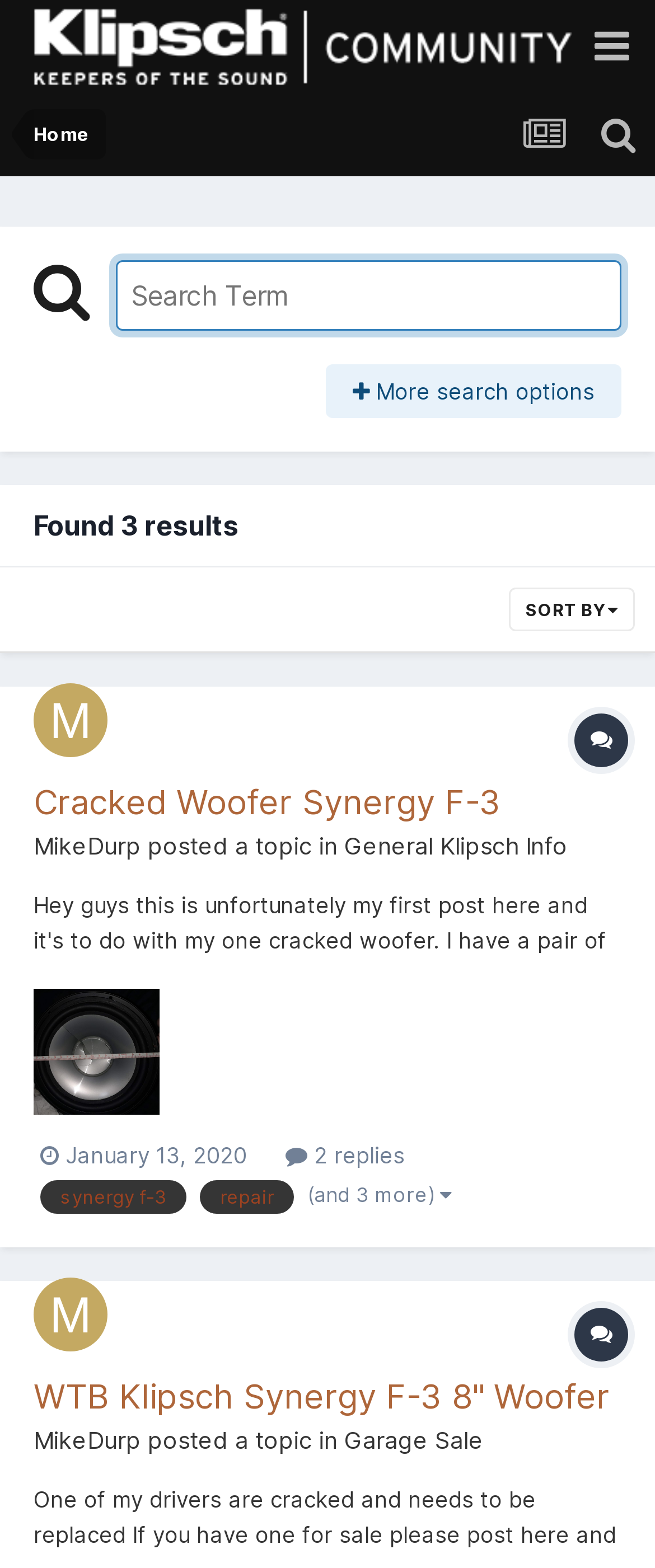Could you locate the bounding box coordinates for the section that should be clicked to accomplish this task: "View the topic 'Cracked Woofer Synergy F-3'".

[0.051, 0.499, 0.764, 0.525]